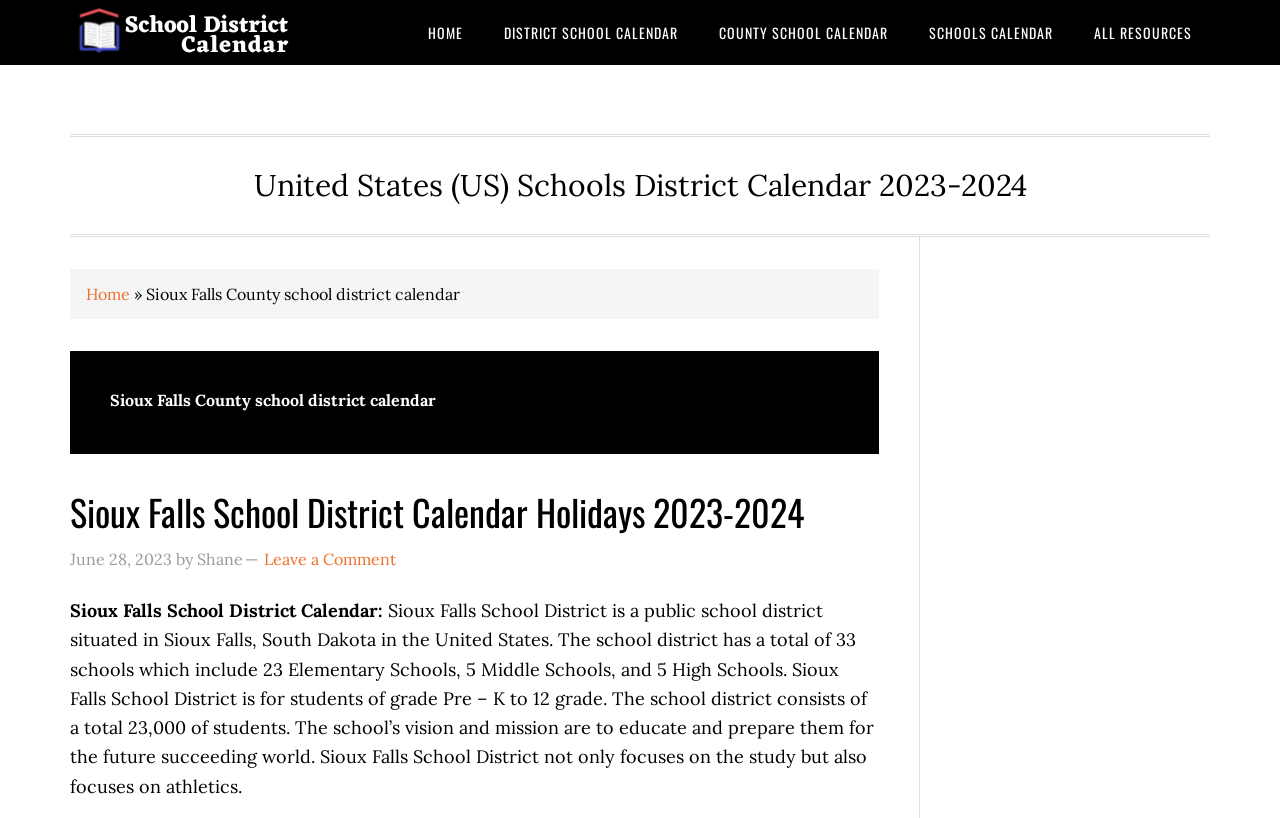What is the focus of the Sioux Falls School District besides academics?
Using the image as a reference, answer the question in detail.

I found the answer by reading the text 'Sioux Falls School District not only focuses on the study but also focuses on athletics.' which indicates that besides academics, the school district also focuses on athletics.